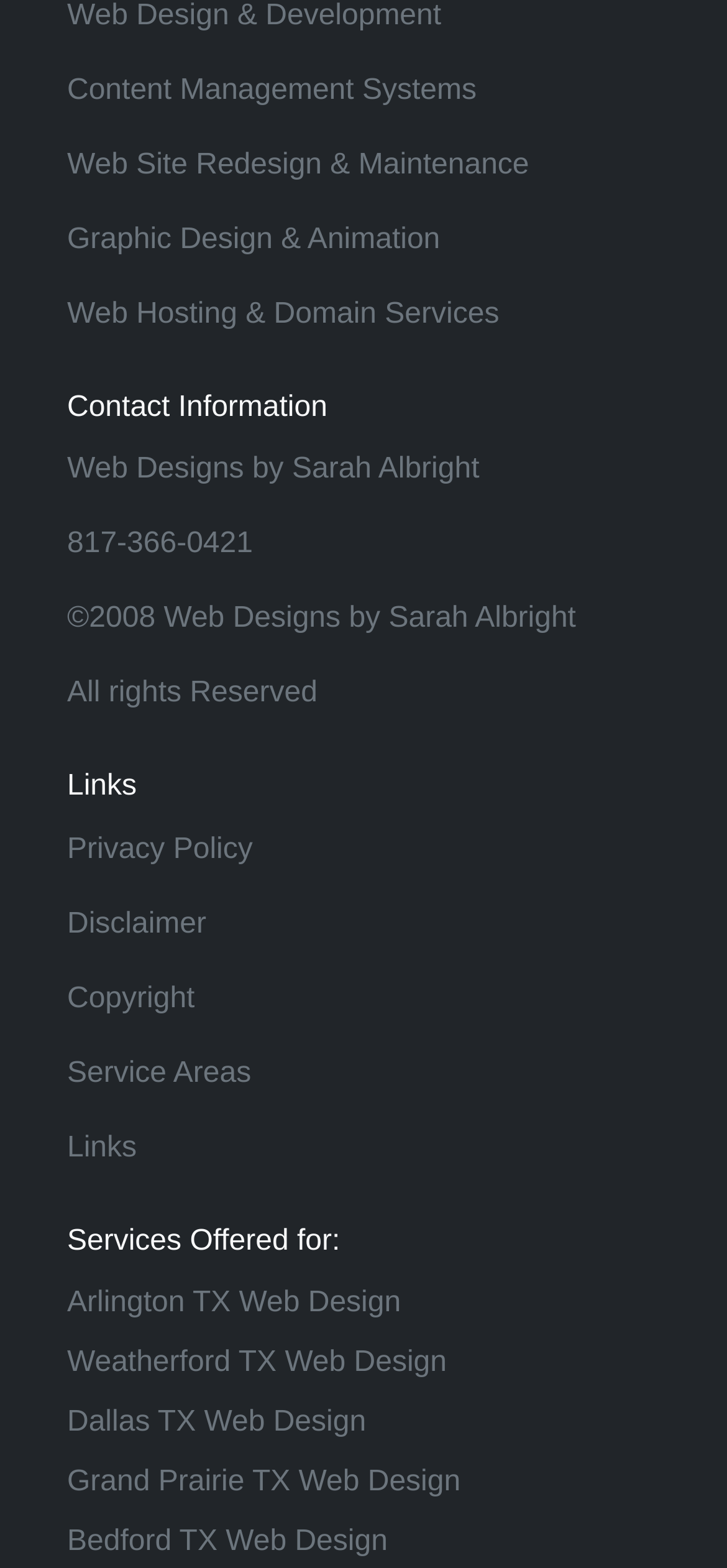Please examine the image and answer the question with a detailed explanation:
What cities are served by Web Designs by Sarah Albright?

Based on the links provided under the 'Services Offered for:' section, it can be inferred that Web Designs by Sarah Albright serves cities such as Arlington, Weatherford, Dallas, and Grand Prairie in Texas.